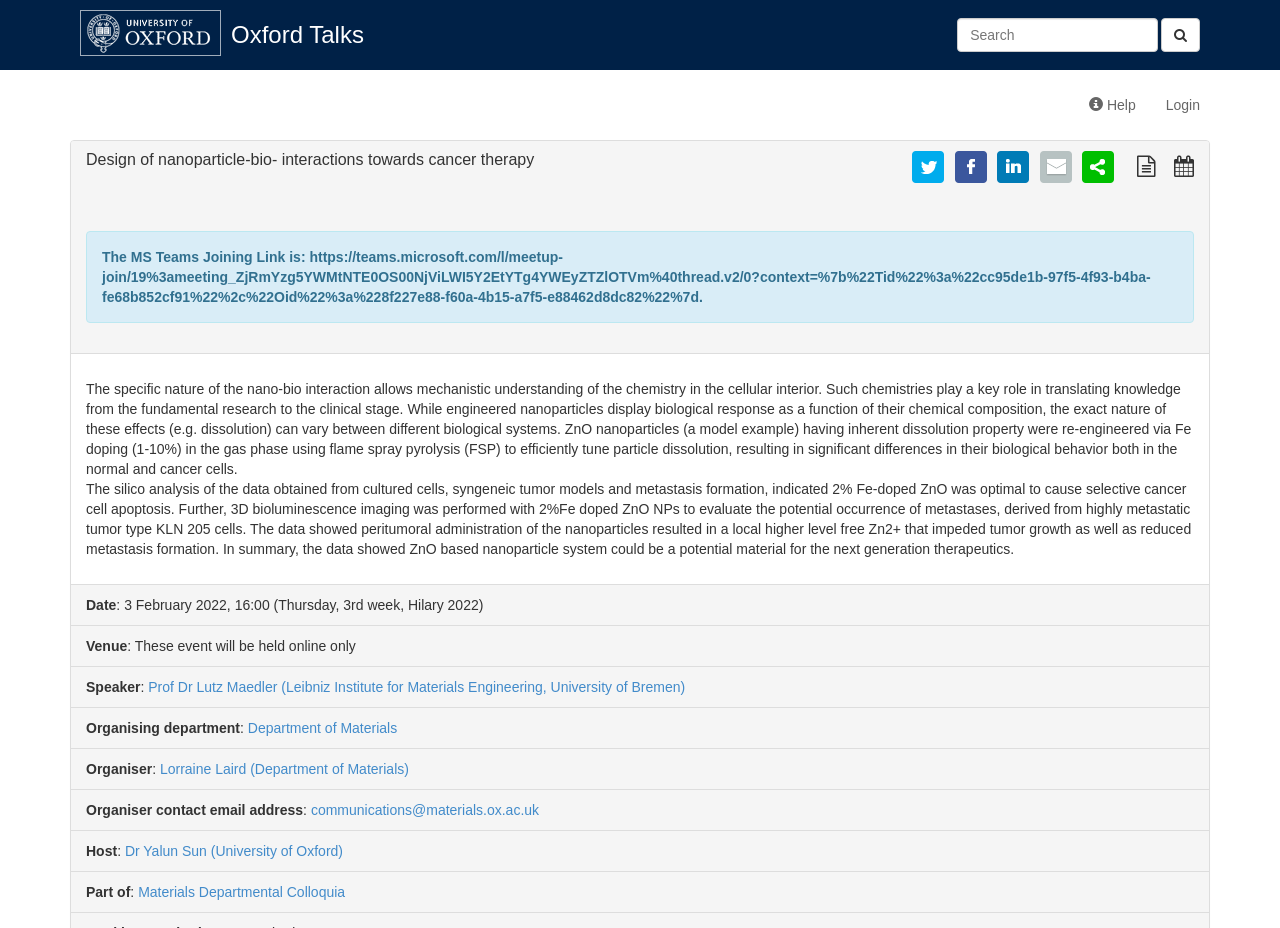Describe all the significant parts and information present on the webpage.

The webpage is about a talk titled "Design of nanoparticle-bio- interactions towards cancer therapy" from Oxford Talks. At the top left, there is a logo with a link to the Oxford Talks homepage. Next to it, there is a search bar with a button and a textbox to input search queries. On the top right, there are links to "Help" and "Login".

Below the top section, there is a heading that displays the title of the talk, along with links to view a plain text version of the talk and import it into a calendar. 

The main content of the webpage is a series of paragraphs describing the talk. The text explains the concept of nano-bio interactions and their role in cancer therapy, including the use of engineered nanoparticles and their effects on biological systems. The paragraphs are divided into sections, with headings such as "Date", "Venue", "Speaker", "Organising department", and "Organiser". 

The speaker, Prof Dr Lutz Maedler, is from the Leibniz Institute for Materials Engineering, University of Bremen. The talk is organized by the Department of Materials, and the organiser is Lorraine Laird. The webpage also provides the organiser's contact email address.

At the bottom of the page, there is information about the host, Dr Yalun Sun from the University of Oxford, and a note that the talk is part of the Materials Departmental Colloquia.